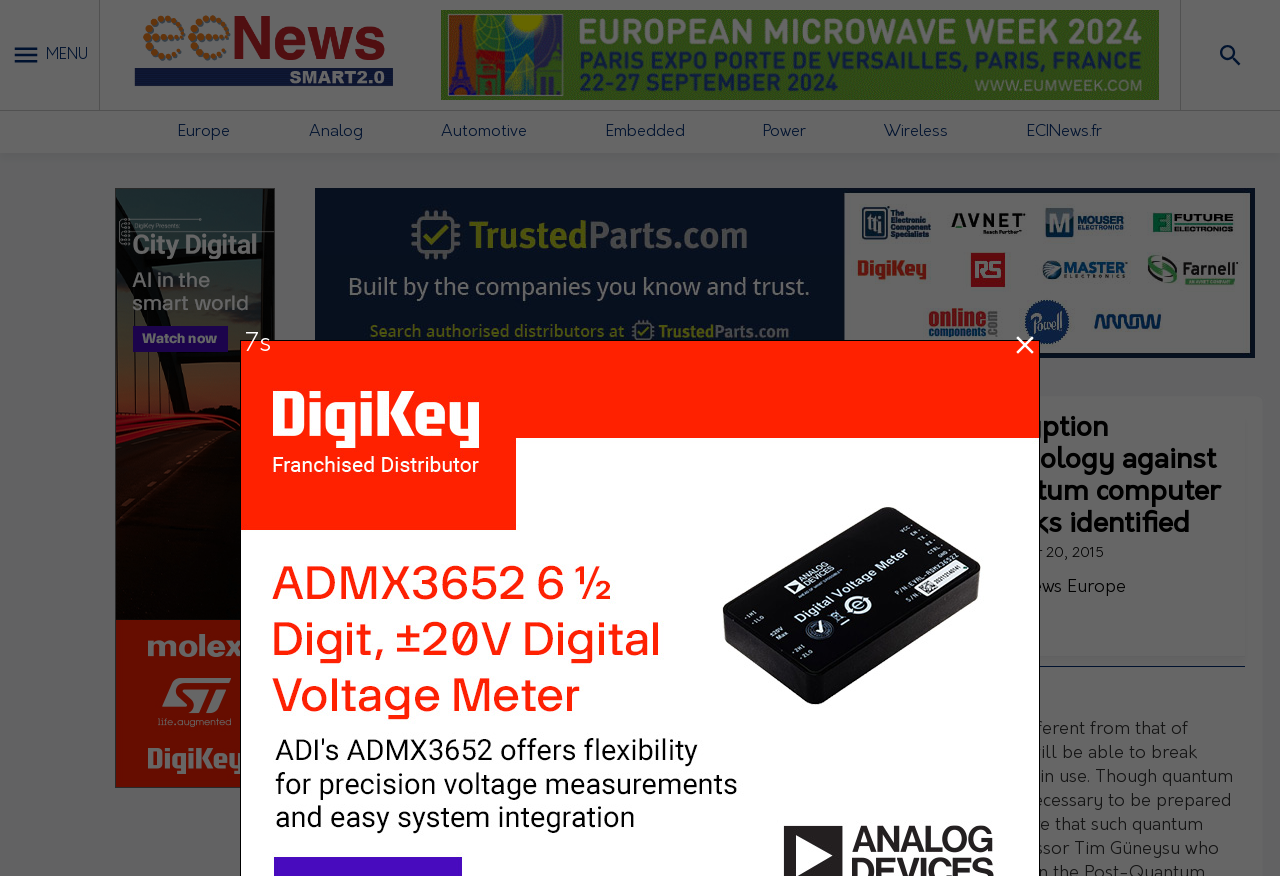Please find the bounding box coordinates of the element that you should click to achieve the following instruction: "Browse the most read articles". The coordinates should be presented as four float numbers between 0 and 1: [left, top, right, bottom].

[0.28, 0.891, 0.426, 0.913]